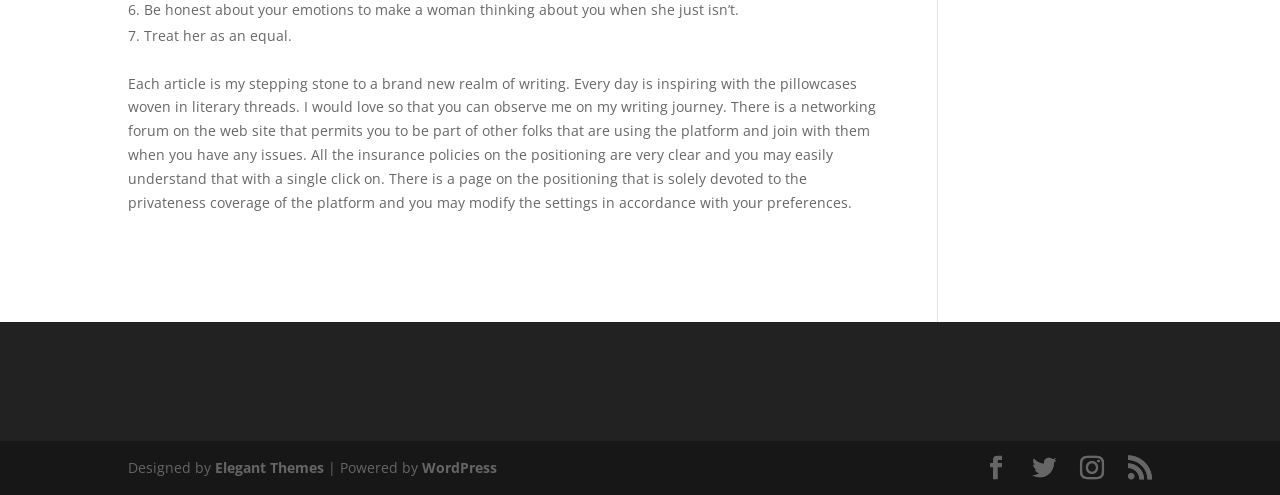Identify the bounding box coordinates of the part that should be clicked to carry out this instruction: "Go to 'WordPress'".

[0.33, 0.925, 0.388, 0.964]